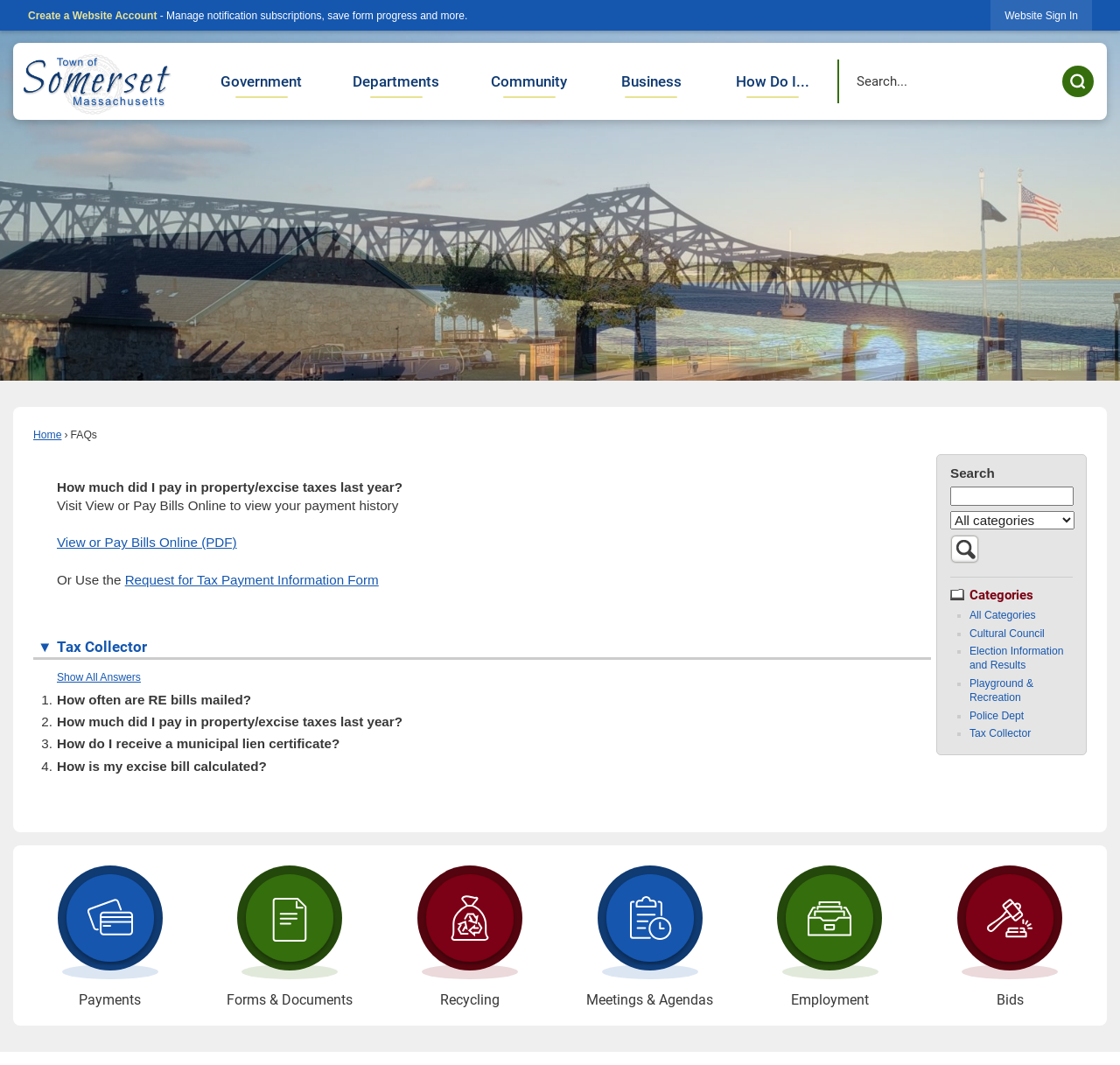Examine the image carefully and respond to the question with a detailed answer: 
What is the purpose of the 'Create a Website Account' button?

The 'Create a Website Account' button is located at the top of the webpage, and its purpose is to allow users to create a website account, which would enable them to manage notification subscriptions, save form progress, and more.